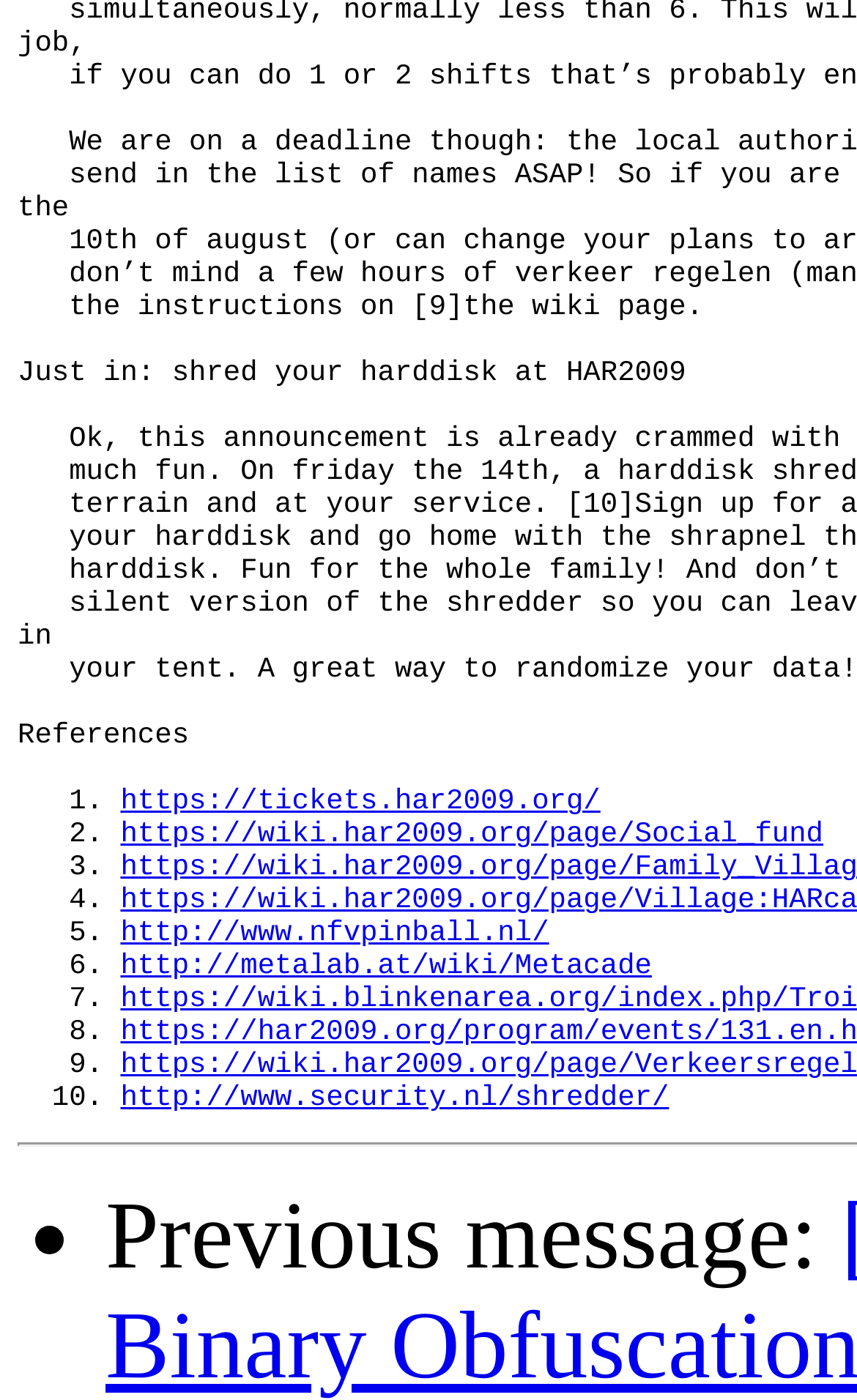Using floating point numbers between 0 and 1, provide the bounding box coordinates in the format (top-left x, top-left y, bottom-right x, bottom-right y). Locate the UI element described here: https://wiki.har2009.org/page/Social_fund

[0.141, 0.584, 0.964, 0.608]